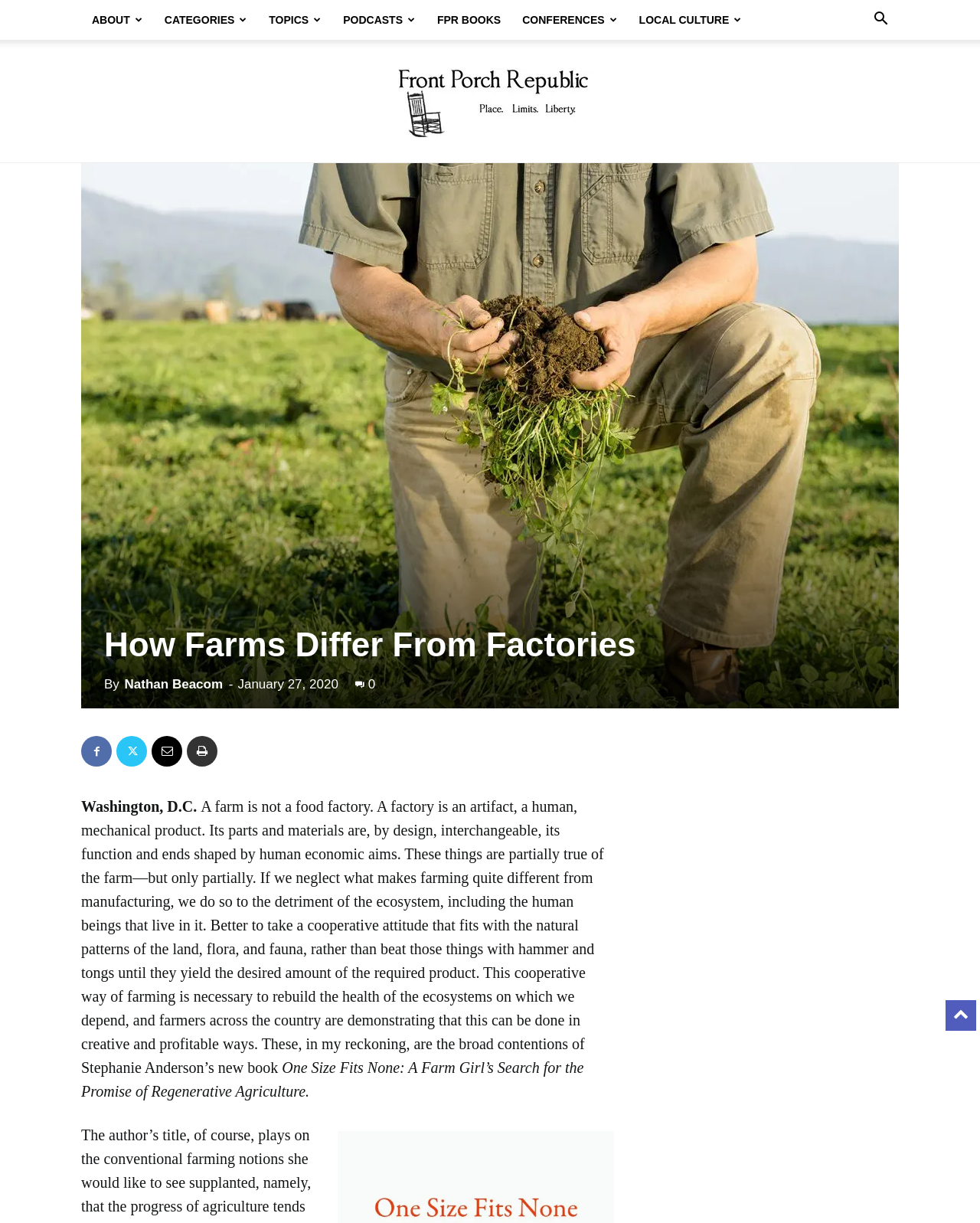Who is the author of the article?
Look at the image and answer with only one word or phrase.

Nathan Beacom